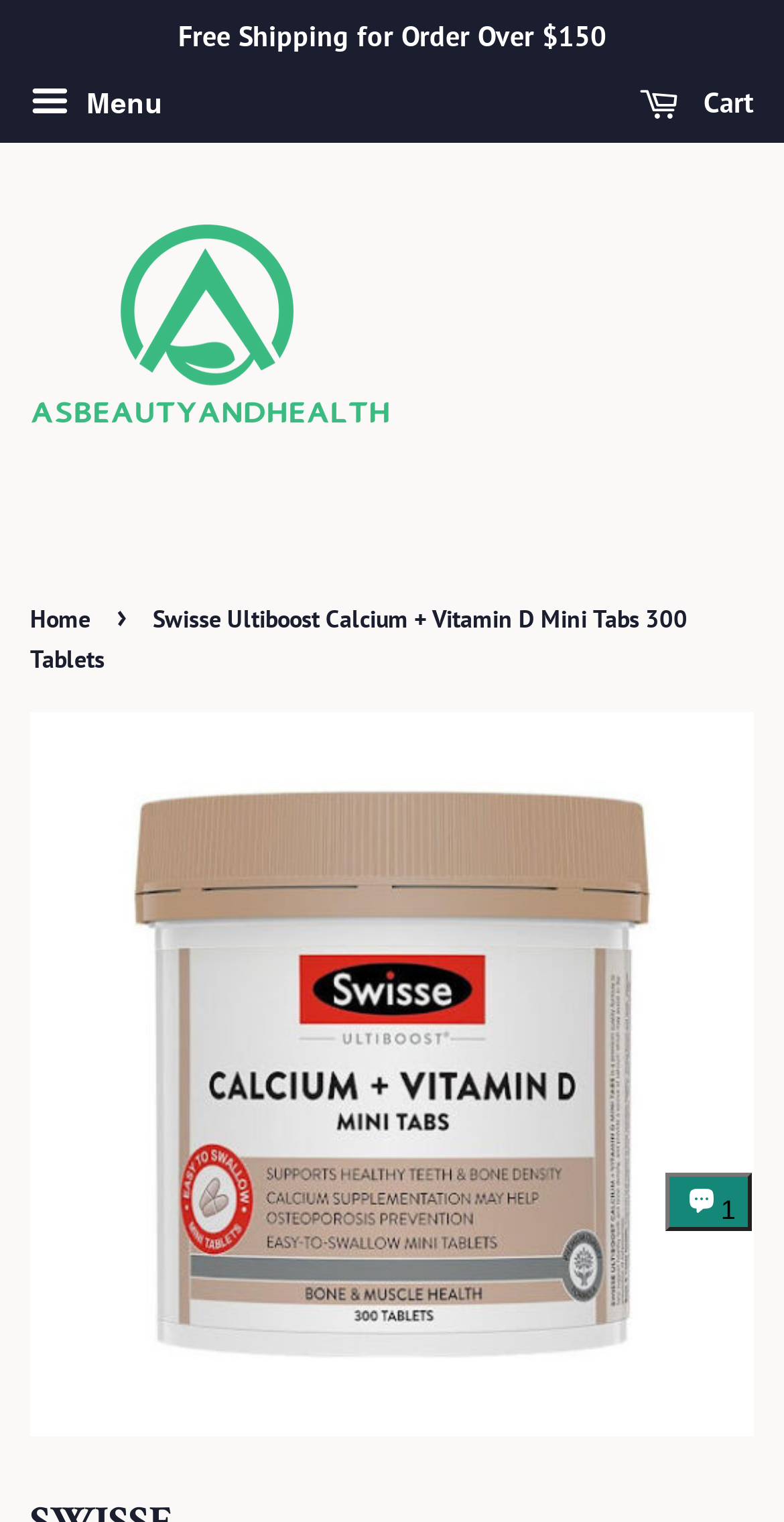Identify the bounding box coordinates for the UI element described by the following text: "Cart 0". Provide the coordinates as four float numbers between 0 and 1, in the format [left, top, right, bottom].

[0.815, 0.047, 0.962, 0.091]